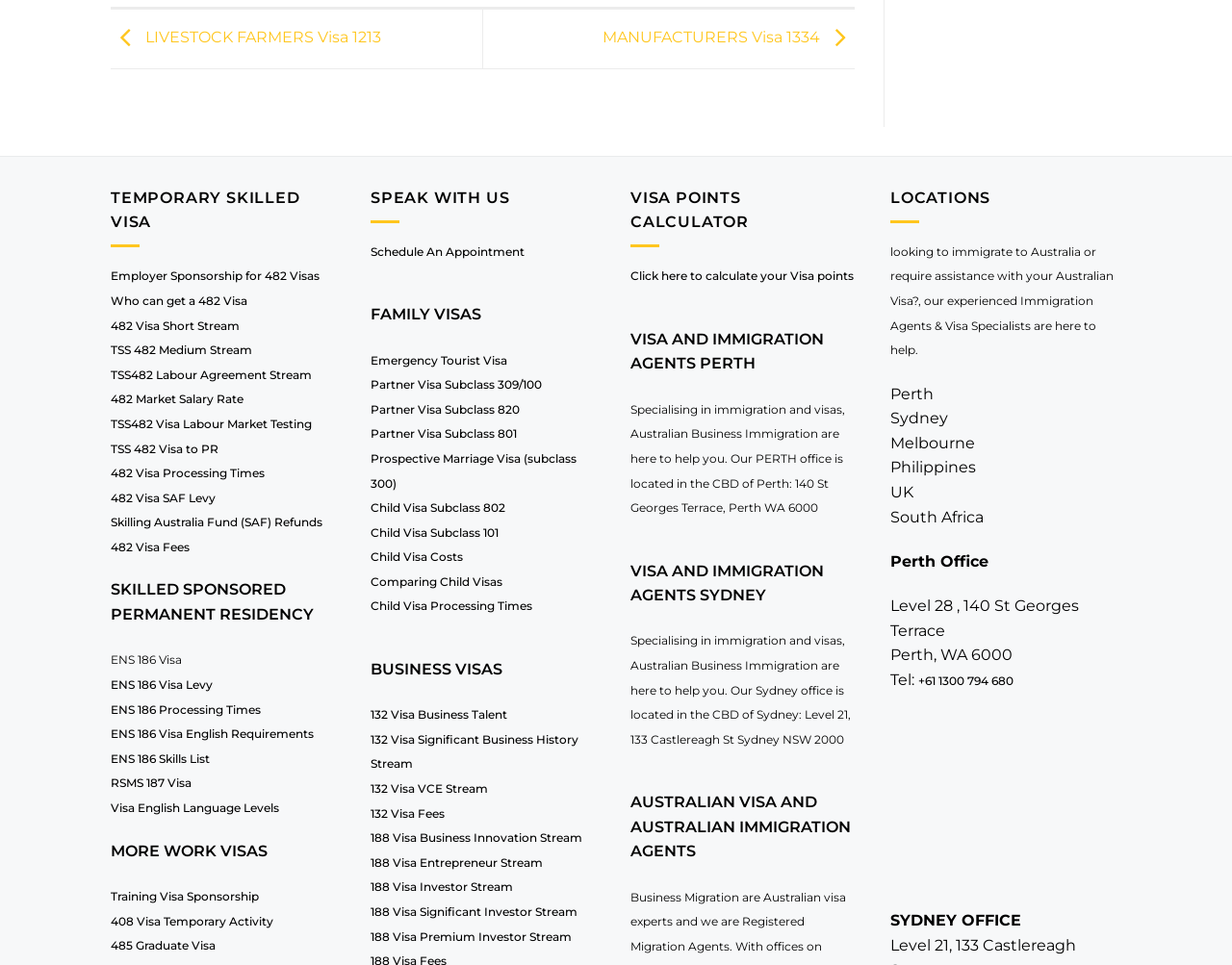Please provide a comprehensive response to the question below by analyzing the image: 
What is the purpose of the 'VISA POINTS CALCULATOR' section?

The 'VISA POINTS CALCULATOR' section is likely intended to help users calculate their visa points, as indicated by the static text and link provided. This section appears to be a tool for individuals to assess their eligibility for a visa based on their points.